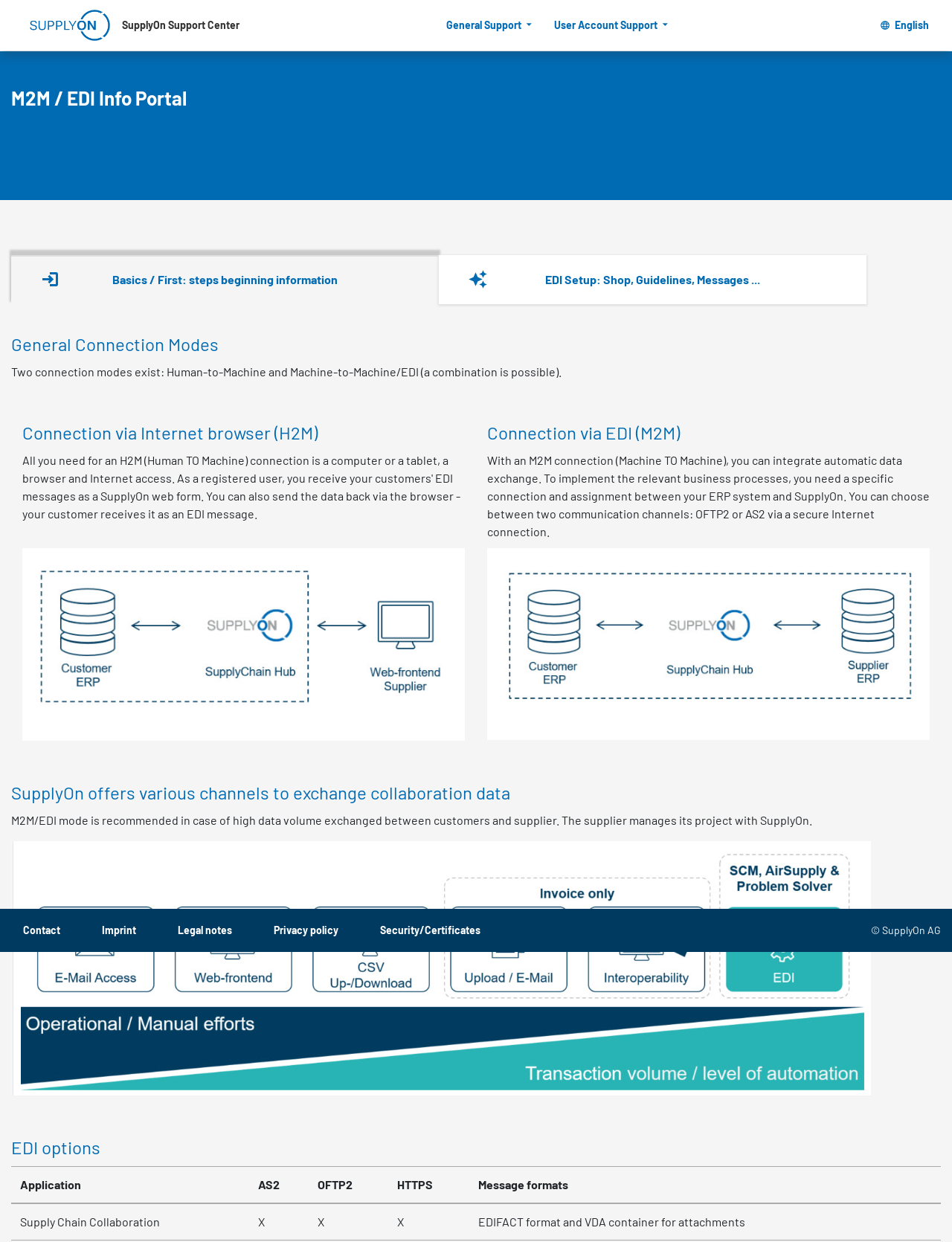Please identify the bounding box coordinates of the element's region that I should click in order to complete the following instruction: "Read 'General Connection Modes' article". The bounding box coordinates consist of four float numbers between 0 and 1, i.e., [left, top, right, bottom].

[0.012, 0.269, 0.988, 0.286]